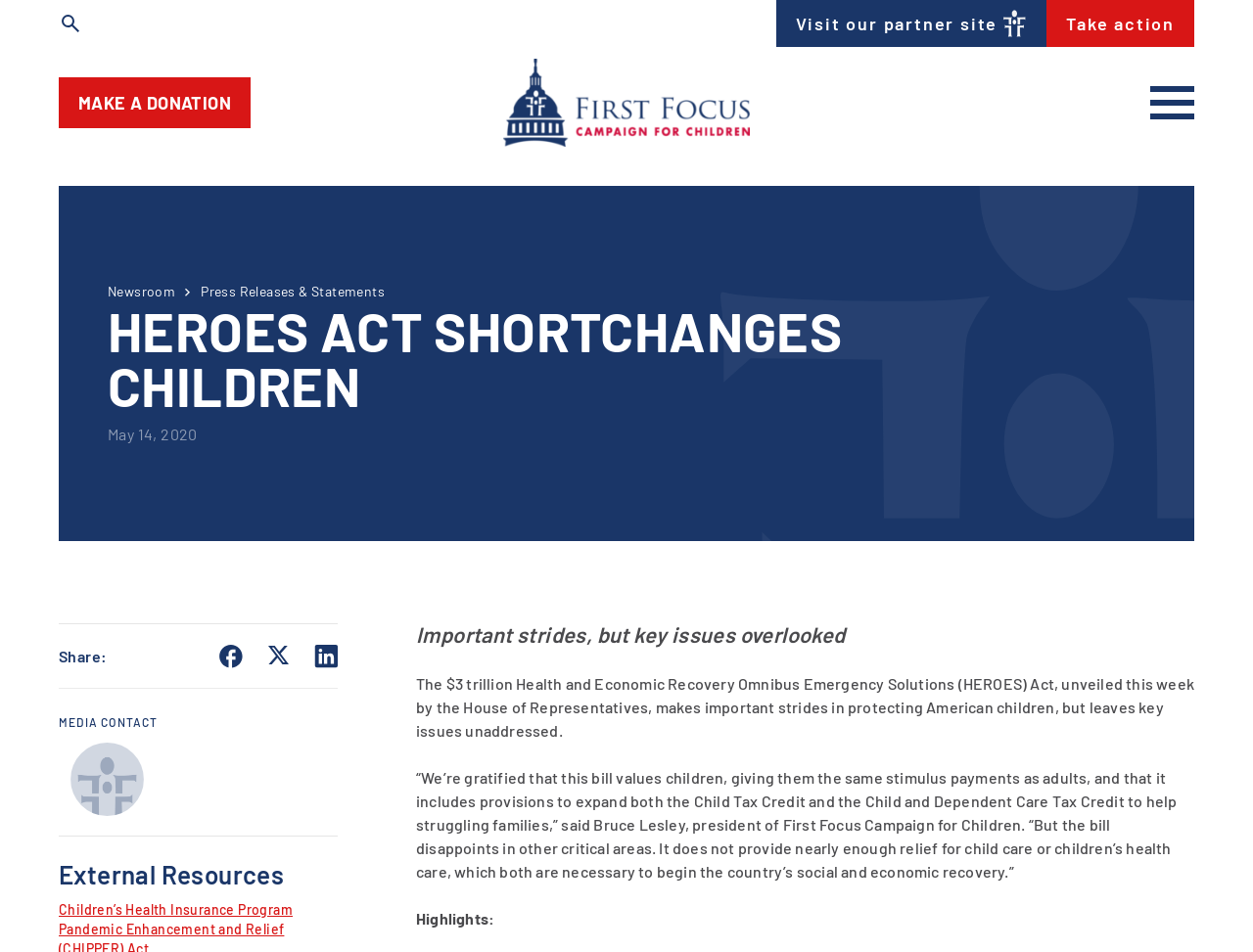Find the bounding box coordinates of the element to click in order to complete this instruction: "Click the instagram link". The bounding box coordinates must be four float numbers between 0 and 1, denoted as [left, top, right, bottom].

None